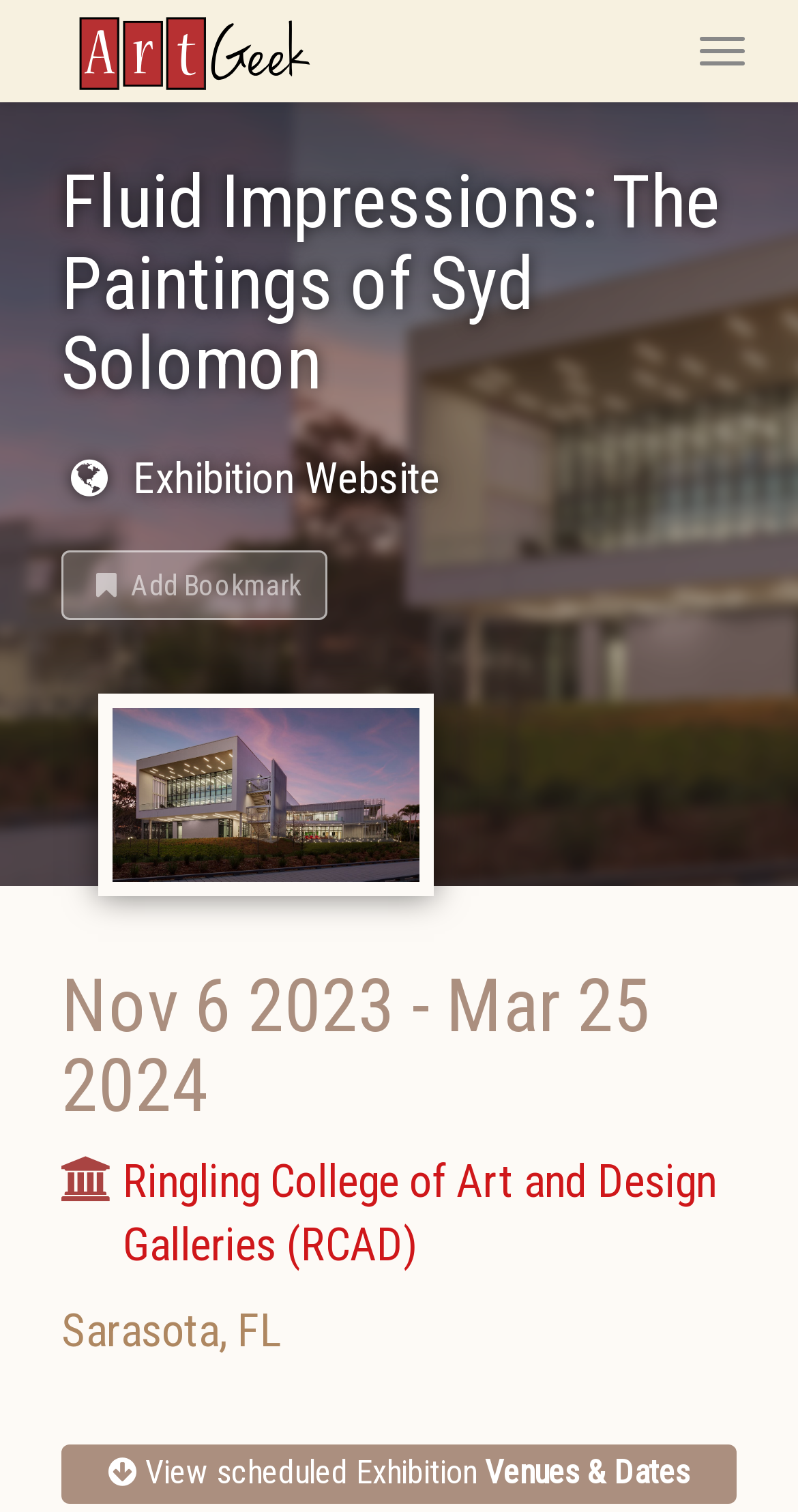Respond to the following query with just one word or a short phrase: 
What is the duration of the exhibition?

Nov 6 2023 - Mar 25 2024